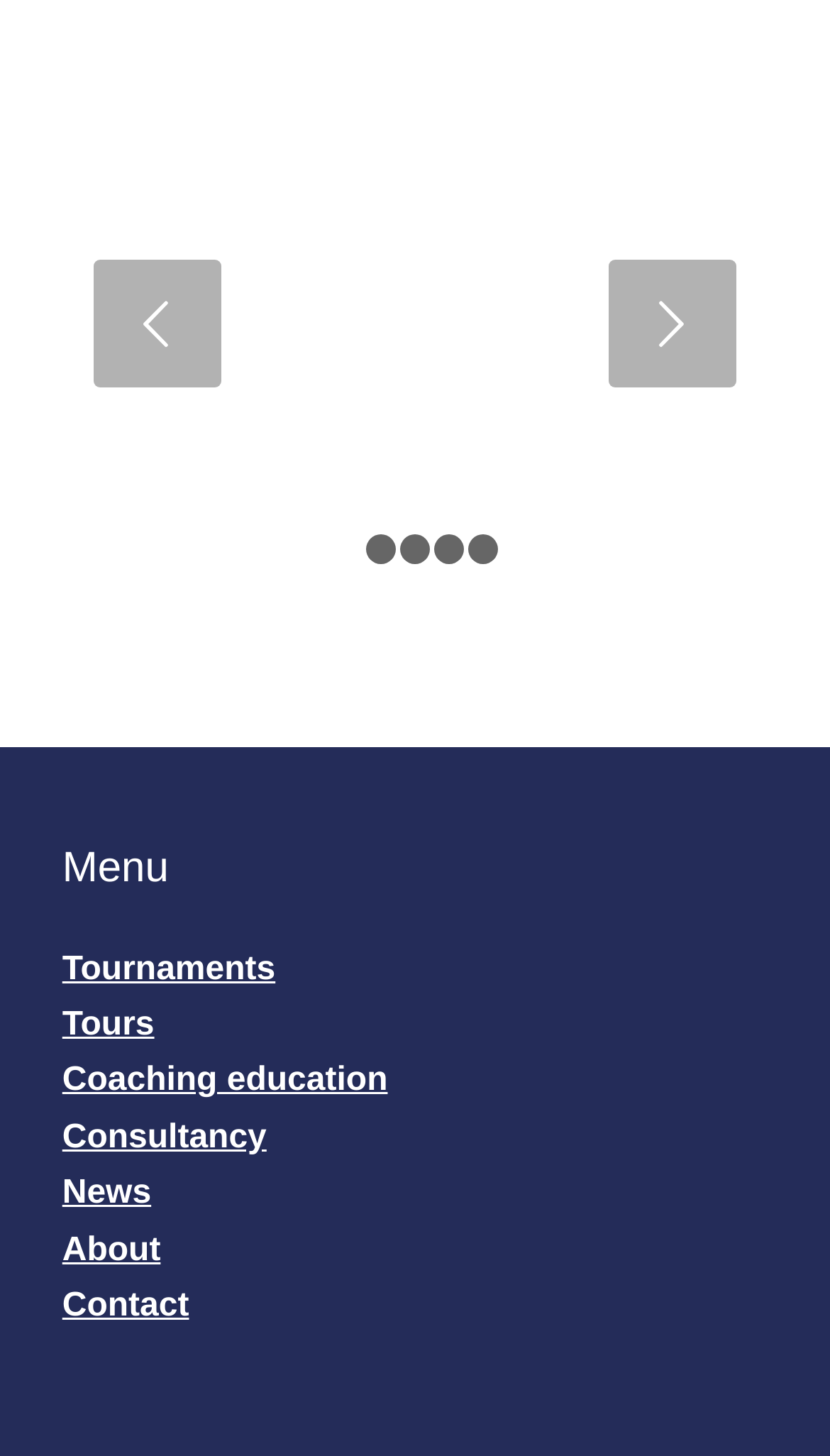Give a one-word or one-phrase response to the question: 
How many links are there in the menu?

7